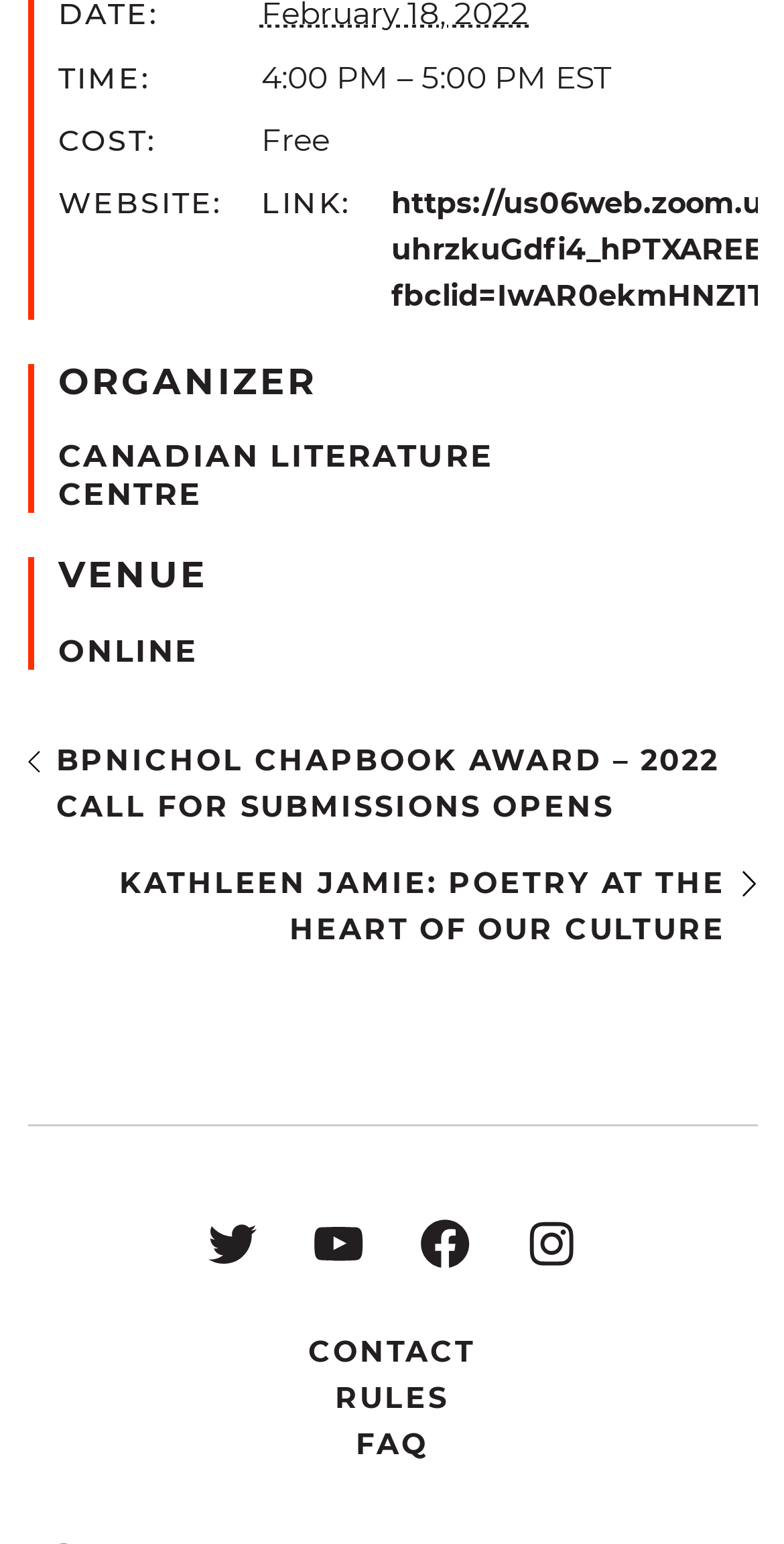What is the website of the event?
Using the visual information, answer the question in a single word or phrase.

Not provided